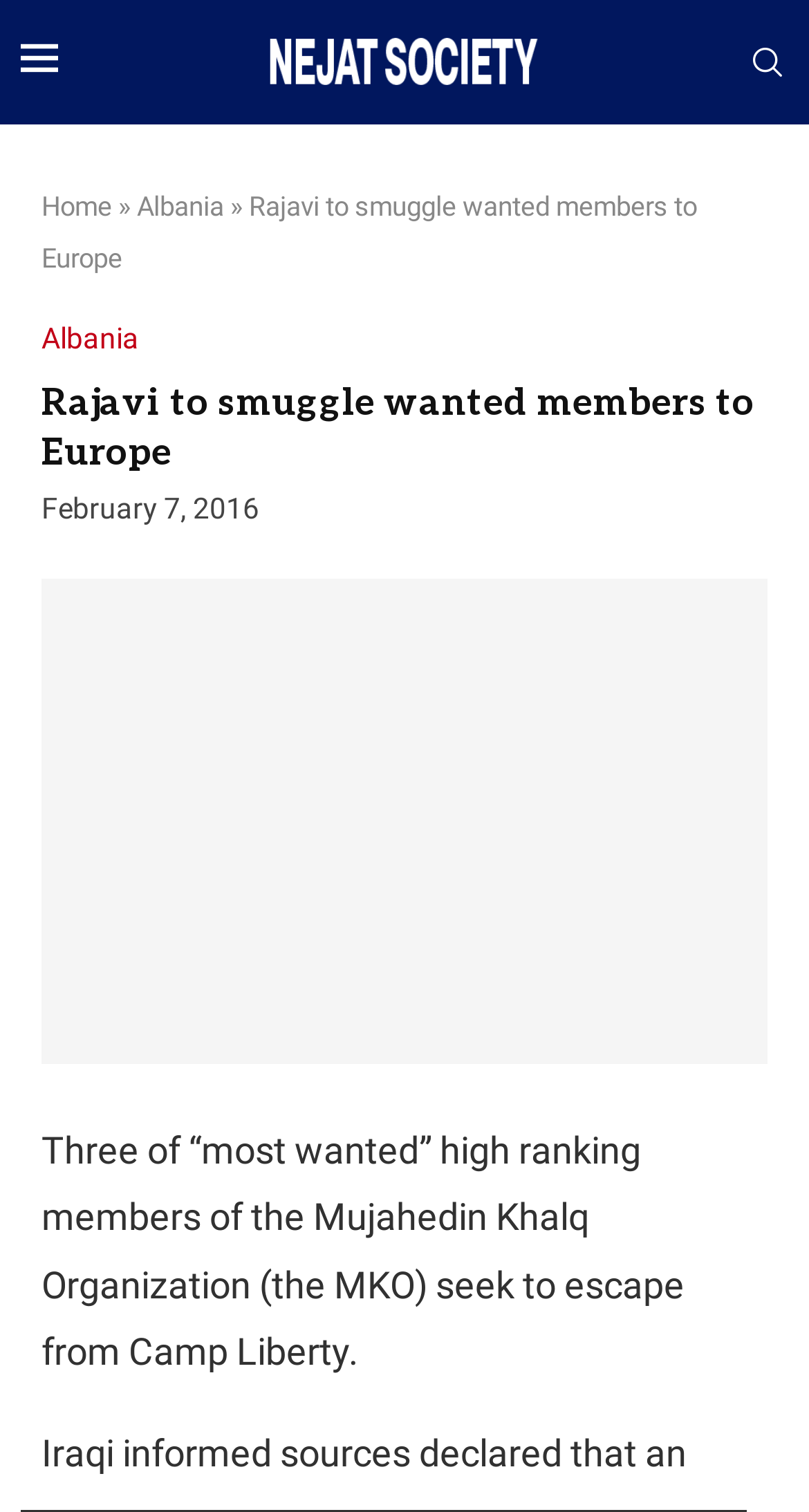How many members are seeking to escape?
Based on the image, answer the question with as much detail as possible.

The question asks for the number of members seeking to escape. By reading the StaticText element with the content 'Three of “most wanted” high ranking members of the Mujahedin Khalq Organization (the MKO) seek to escape from Camp Liberty.', we can find the answer, which is three.